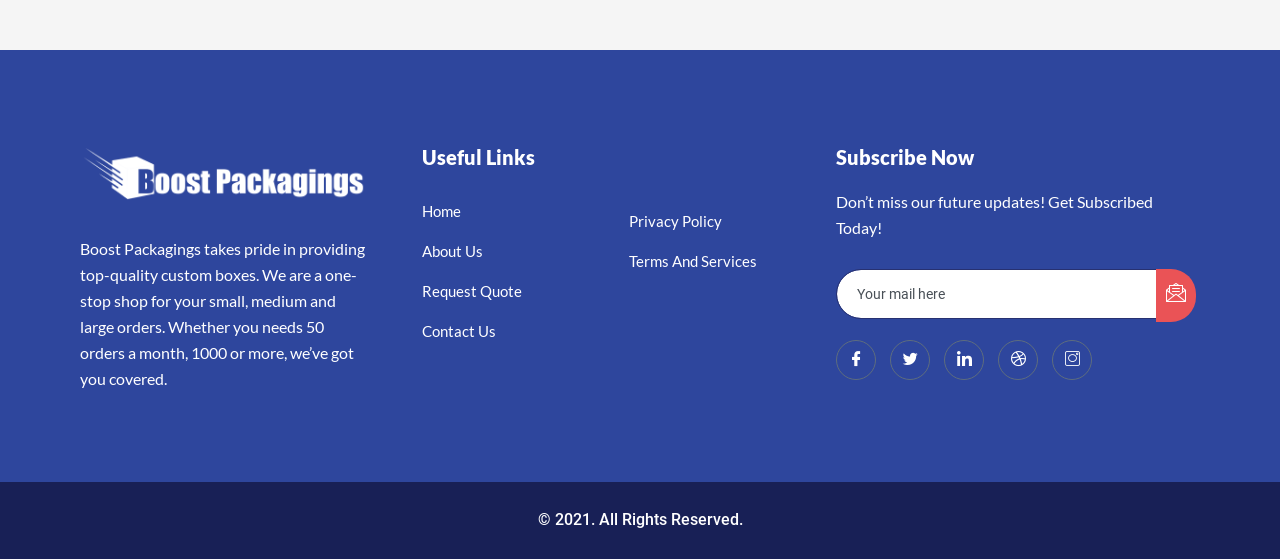Please provide a one-word or short phrase answer to the question:
How many links are available under 'Useful Links'?

5